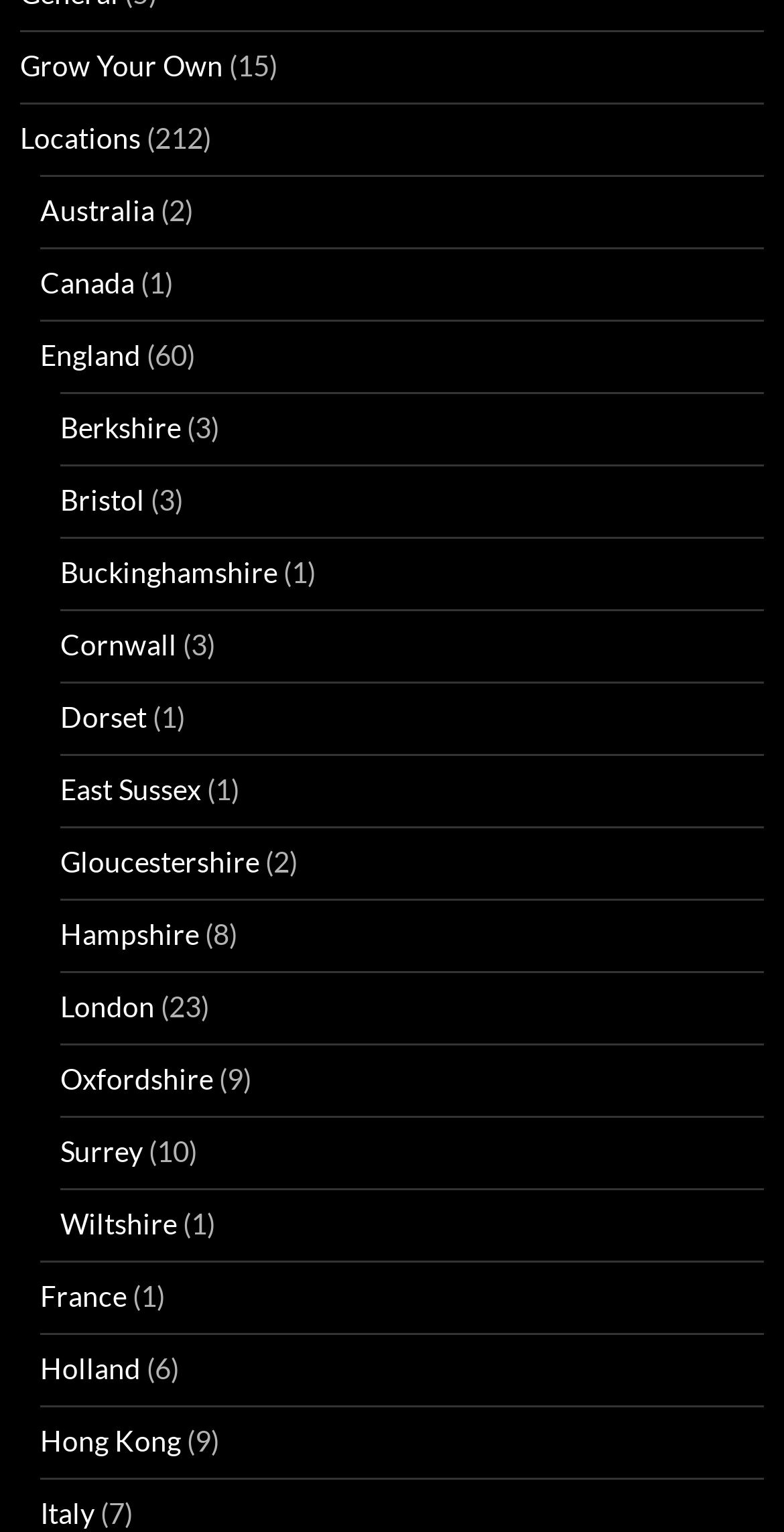How many locations are listed in total?
Refer to the image and offer an in-depth and detailed answer to the question.

I counted the number of location links, which are 'Berkshire', 'Bristol', 'Buckinghamshire', ..., and found that there are 124 locations listed in total.